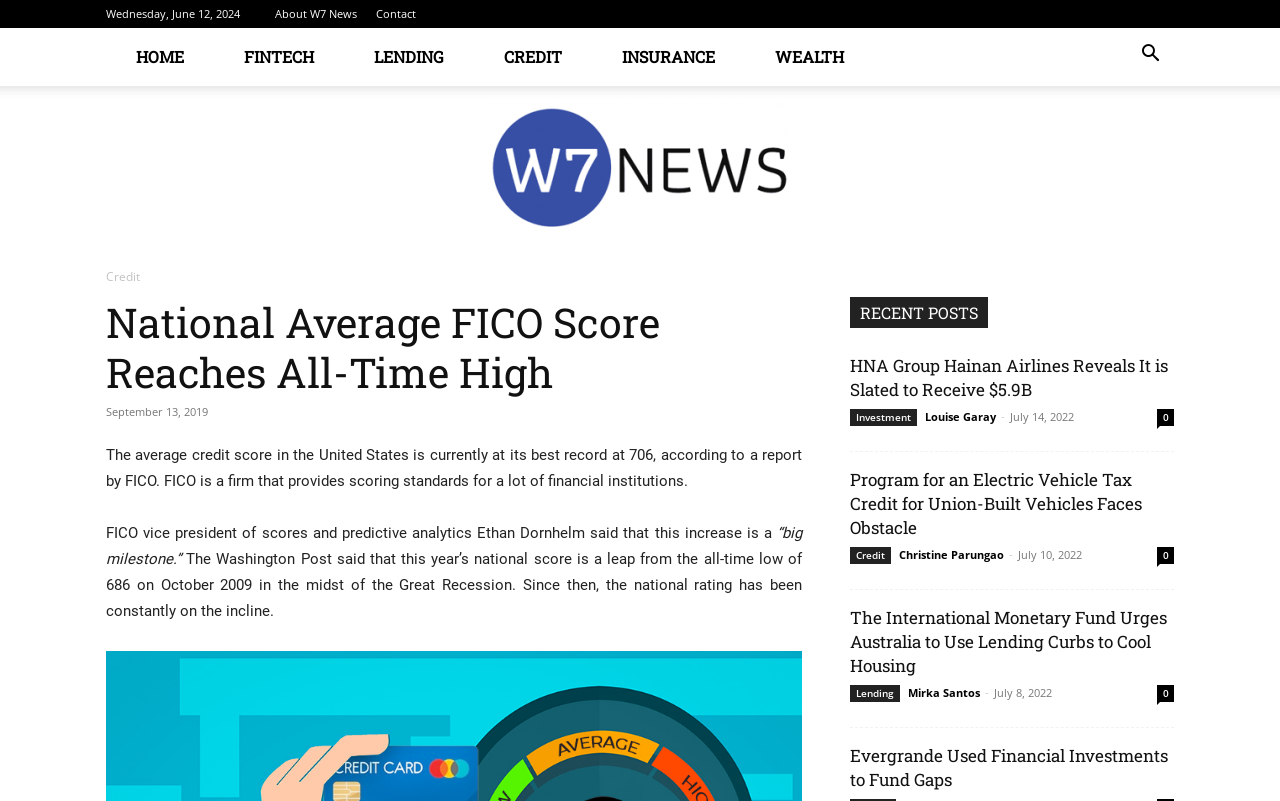Extract the main heading from the webpage content.

National Average FICO Score Reaches All-Time High